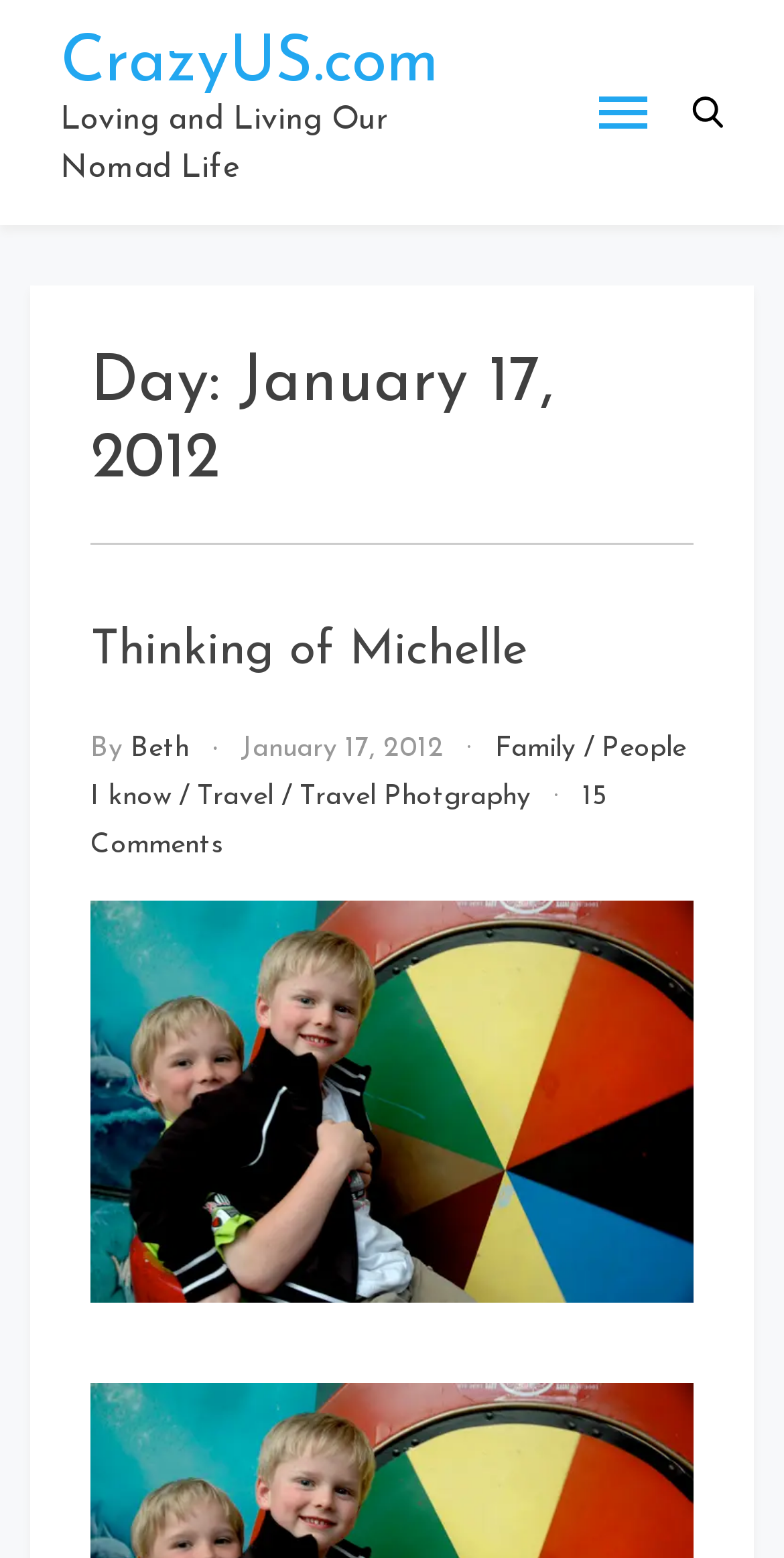Find the bounding box coordinates of the element to click in order to complete the given instruction: "Read the blog post 'Thinking of Michelle'."

[0.115, 0.403, 0.672, 0.434]